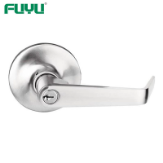Provide your answer in one word or a succinct phrase for the question: 
Where is the FUYU branding displayed?

upper left corner